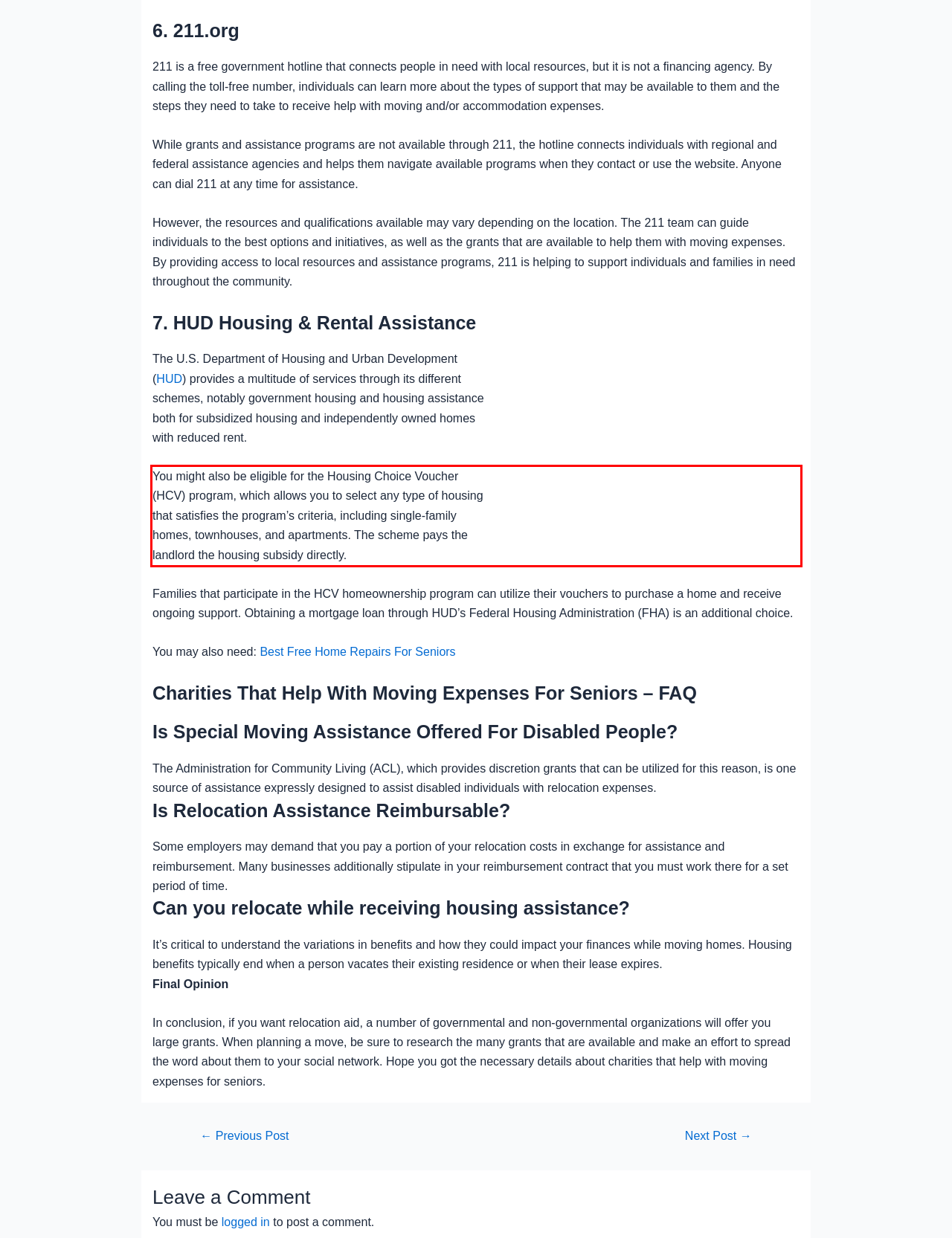Identify and extract the text within the red rectangle in the screenshot of the webpage.

You might also be eligible for the Housing Choice Voucher (HCV) program, which allows you to select any type of housing that satisfies the program’s criteria, including single-family homes, townhouses, and apartments. The scheme pays the landlord the housing subsidy directly.